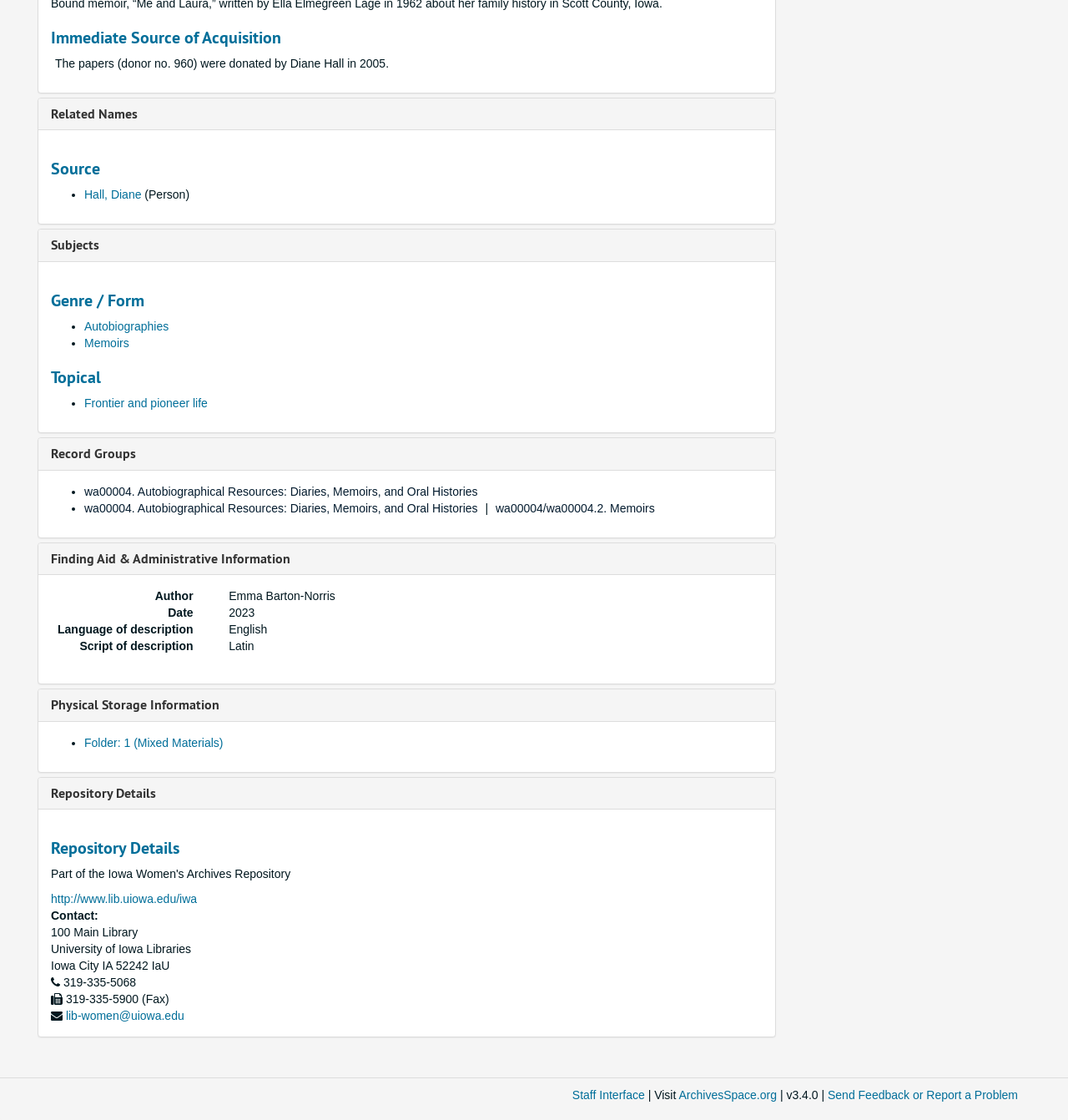Find and indicate the bounding box coordinates of the region you should select to follow the given instruction: "Go to Repository Details".

[0.048, 0.7, 0.146, 0.716]